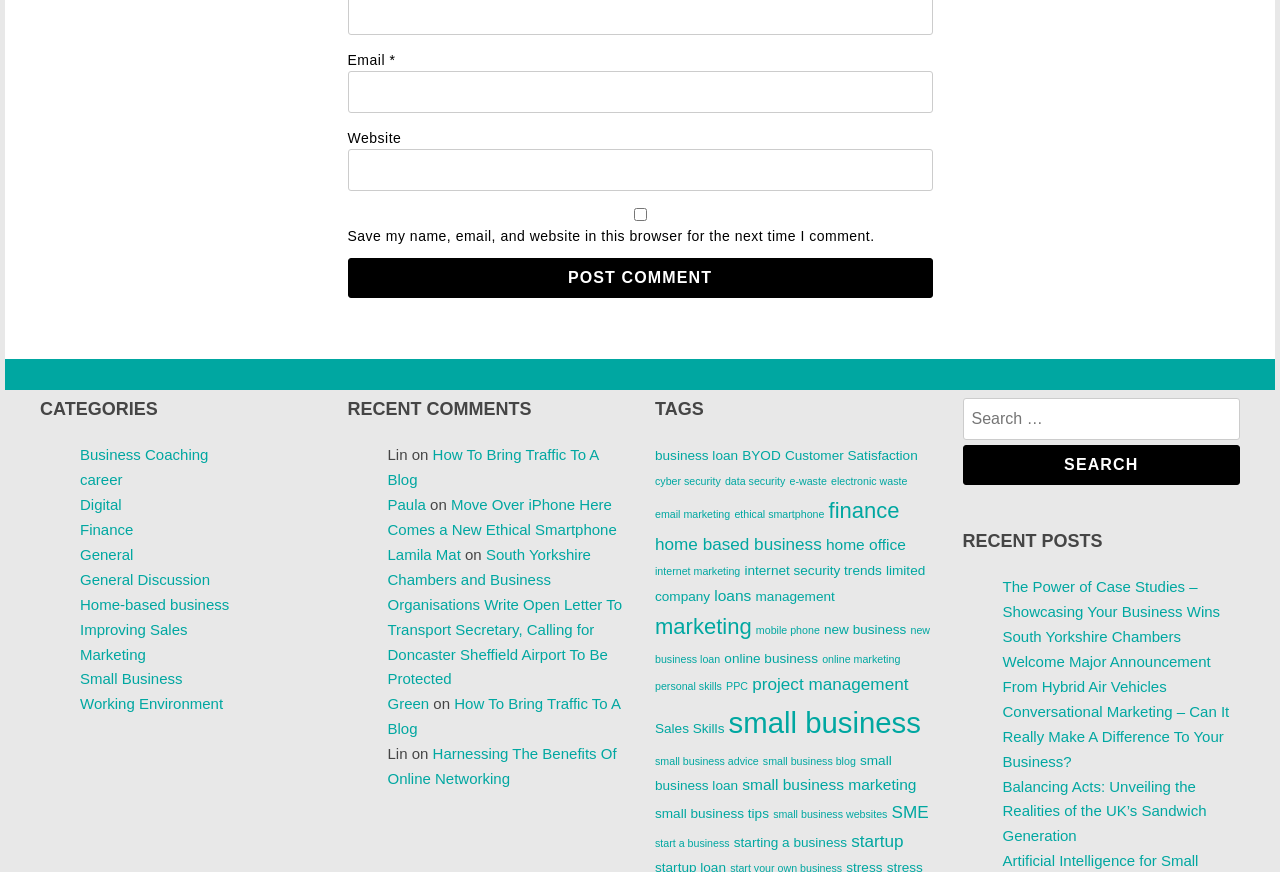Pinpoint the bounding box coordinates of the clickable area necessary to execute the following instruction: "Click 'Business Coaching'". The coordinates should be given as four float numbers between 0 and 1, namely [left, top, right, bottom].

[0.062, 0.512, 0.163, 0.531]